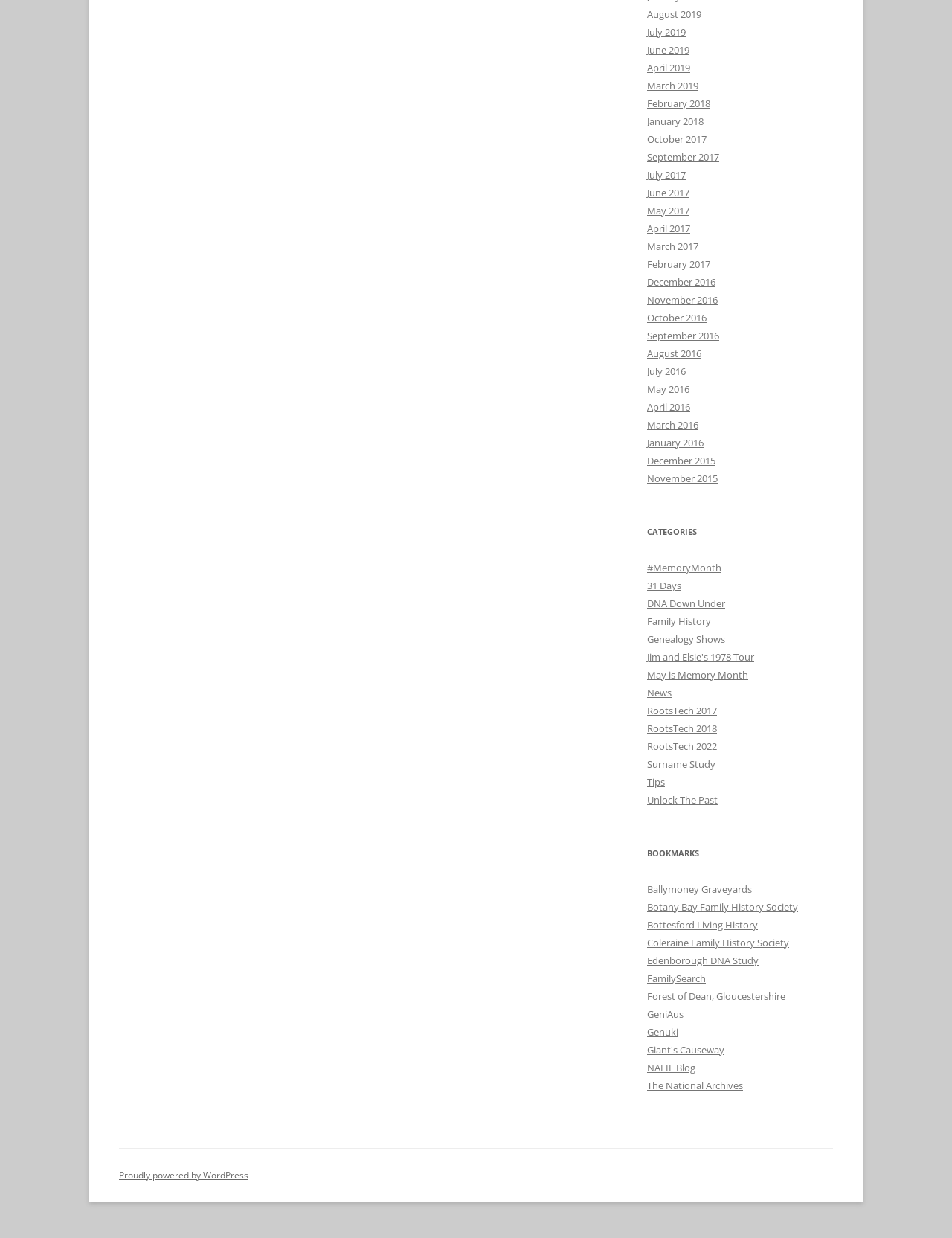What is the purpose of the 'BOOKMARKS' section?
Refer to the screenshot and deliver a thorough answer to the question presented.

The 'BOOKMARKS' section on the webpage lists various bookmarks or links to external websites, such as 'Ballymoney Graveyards', 'Botany Bay Family History Society', and more, which are likely related to genealogy and family history.